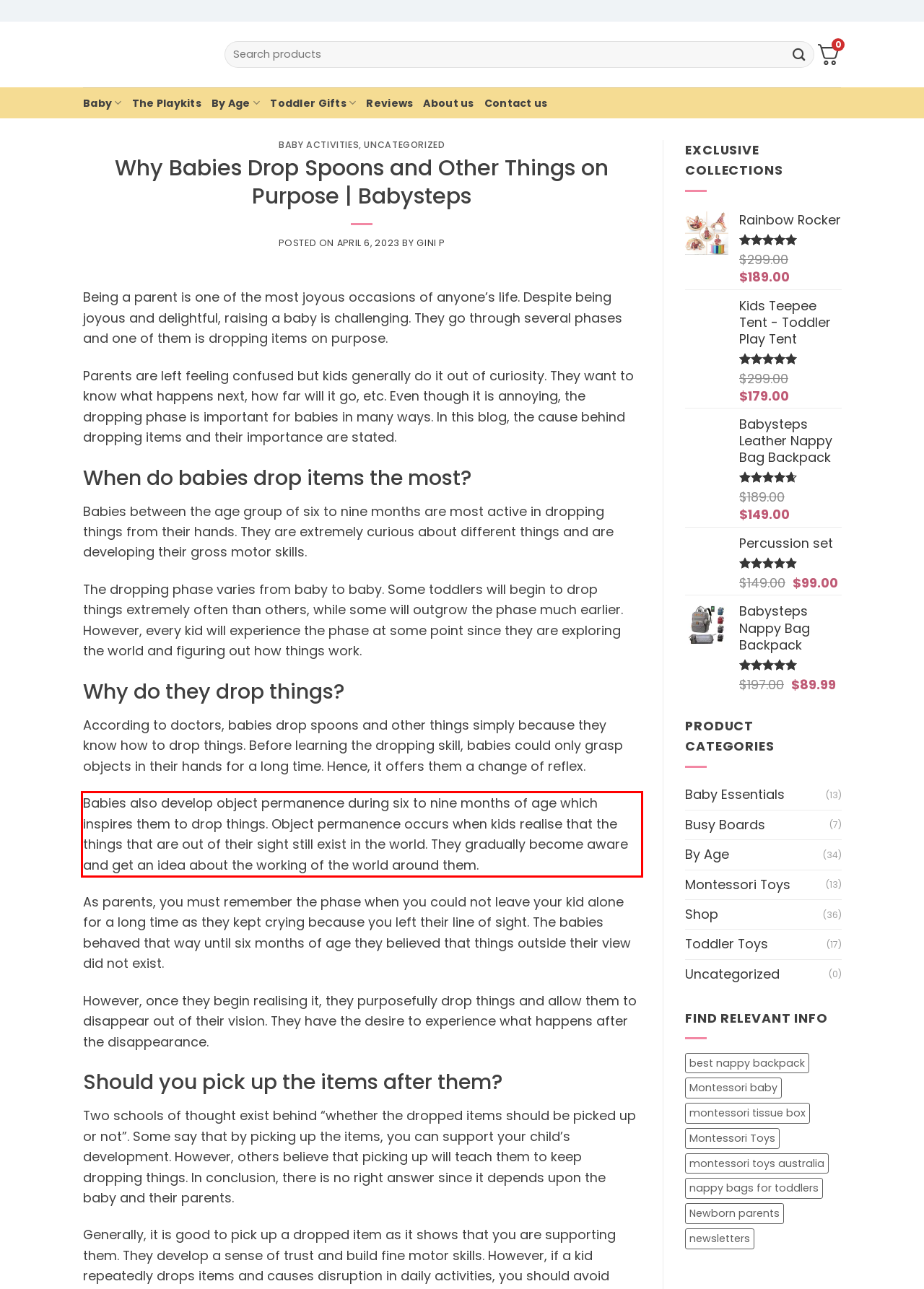You have a screenshot of a webpage, and there is a red bounding box around a UI element. Utilize OCR to extract the text within this red bounding box.

Babies also develop object permanence during six to nine months of age which inspires them to drop things. Object permanence occurs when kids realise that the things that are out of their sight still exist in the world. They gradually become aware and get an idea about the working of the world around them.